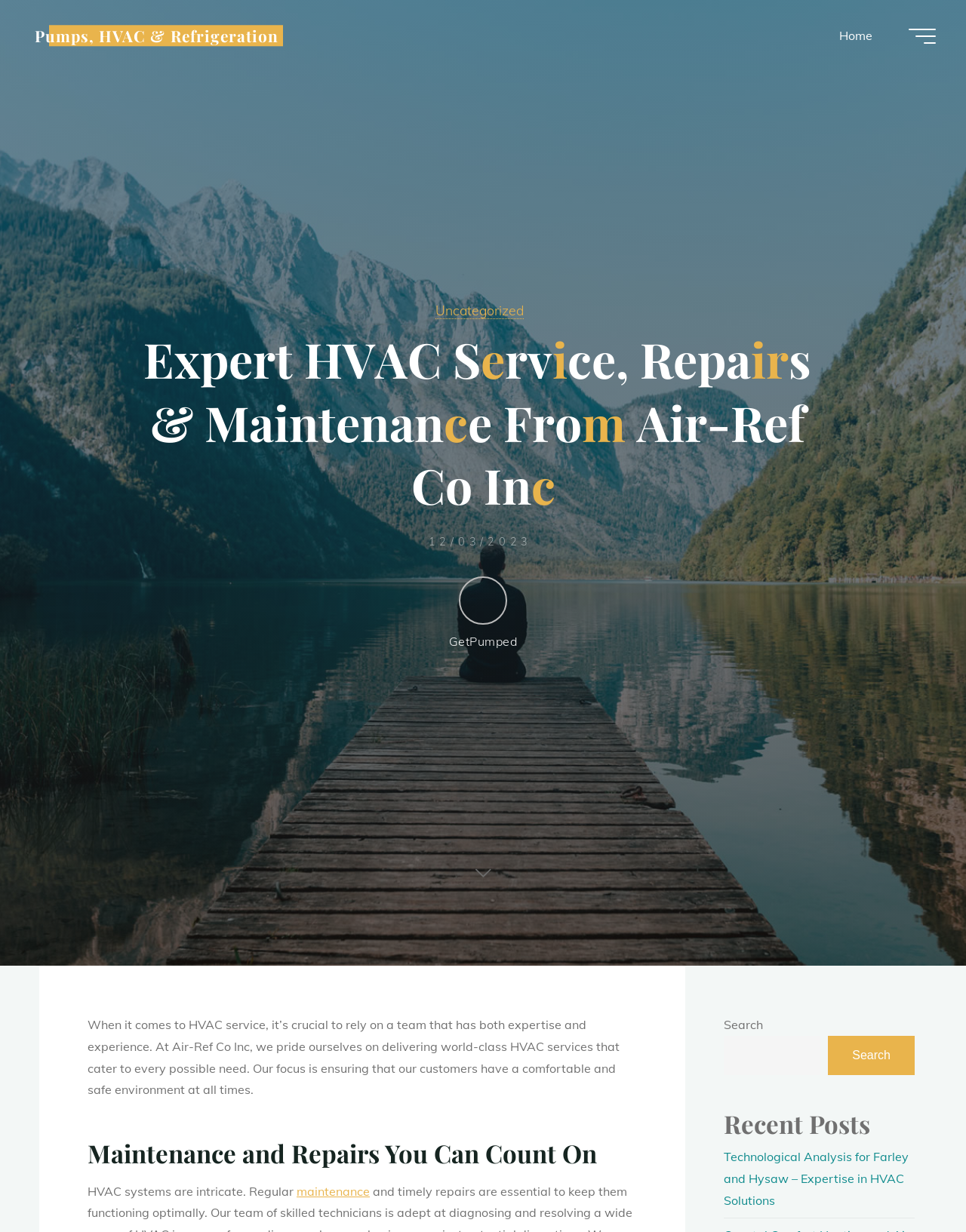Locate the bounding box coordinates of the clickable area needed to fulfill the instruction: "Get pumped with Air-Ref Co Inc".

[0.465, 0.468, 0.535, 0.527]